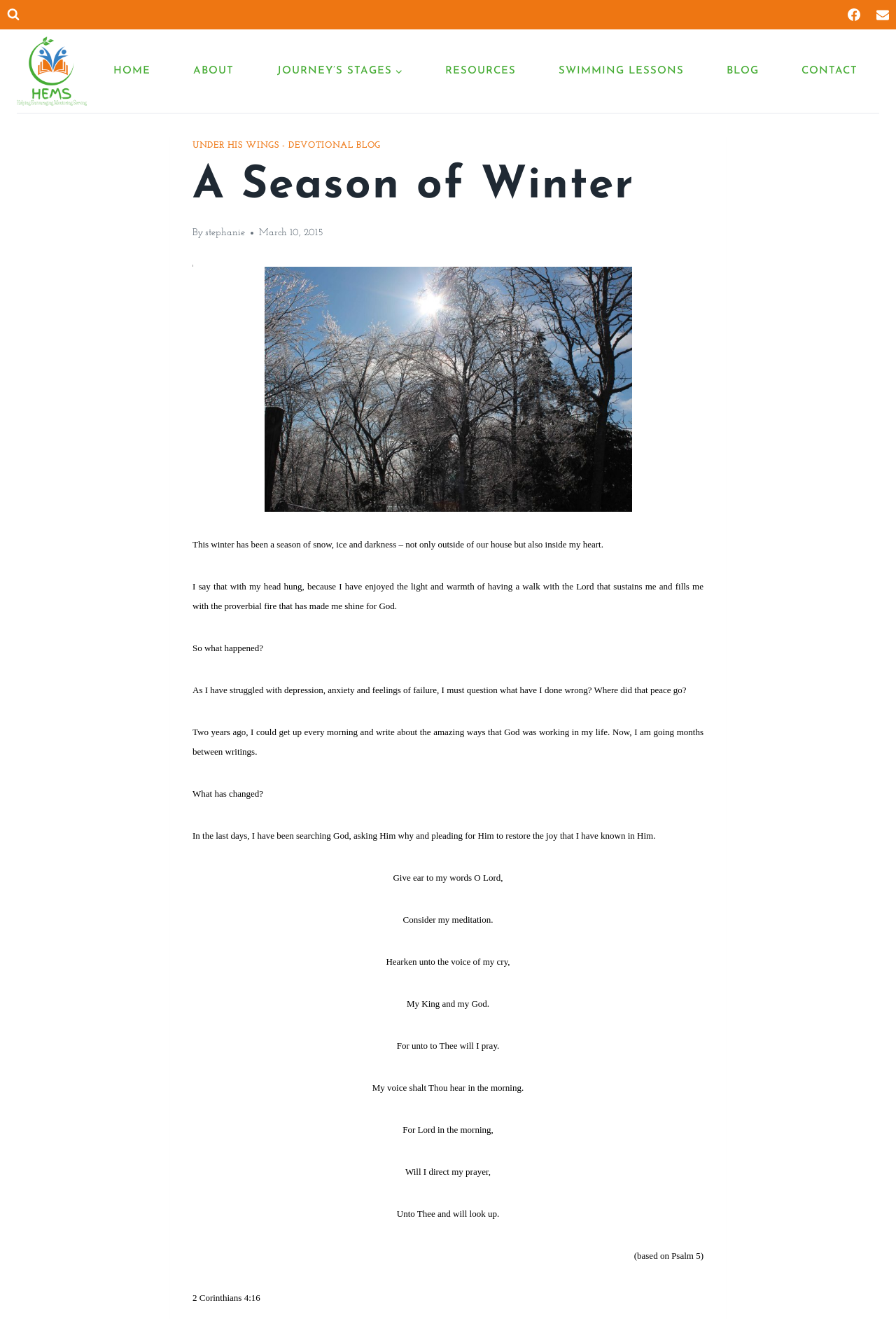What is the title of the blog post?
Please look at the screenshot and answer in one word or a short phrase.

A Season of Winter